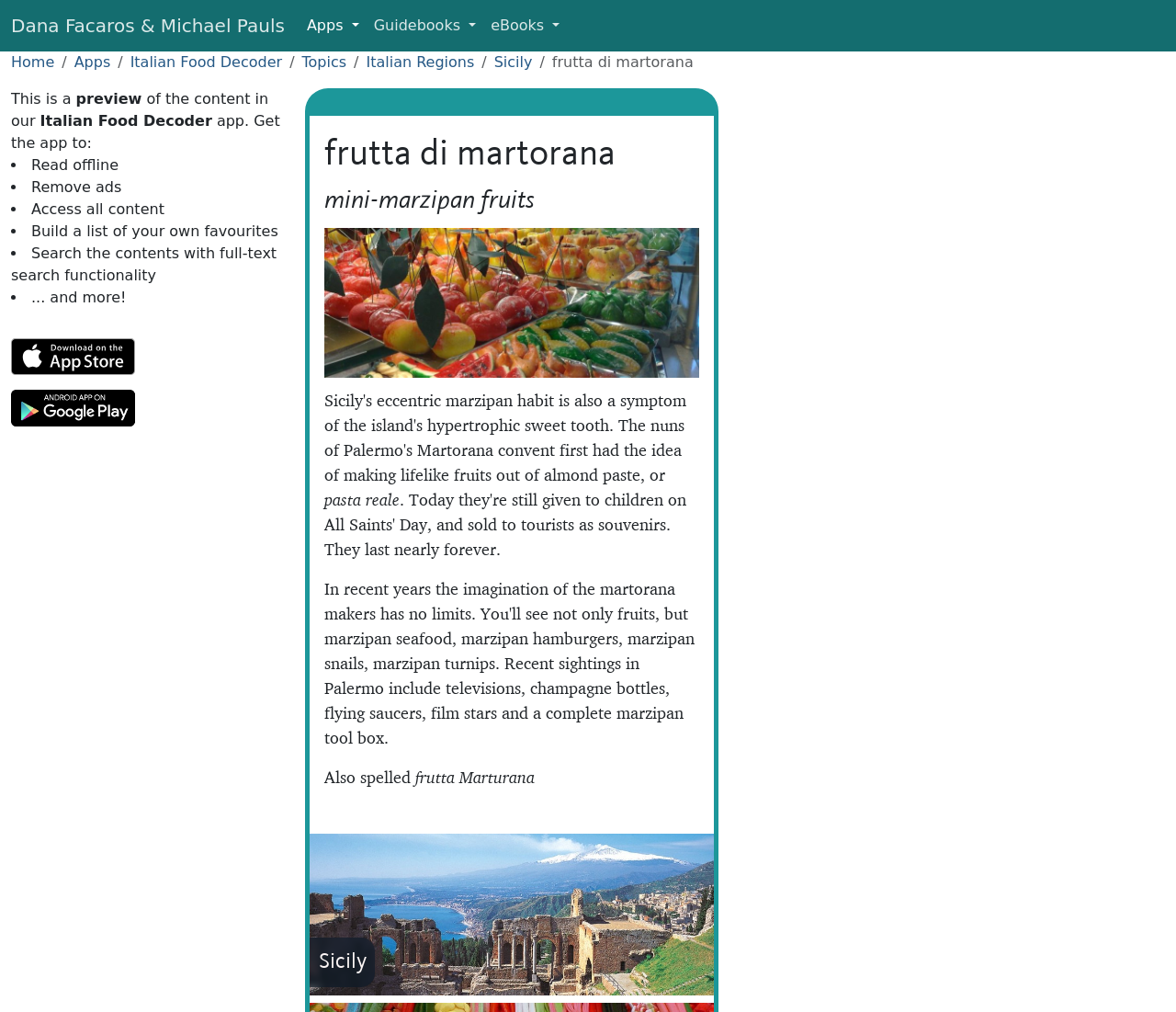Find the headline of the webpage and generate its text content.

frutta di martorana